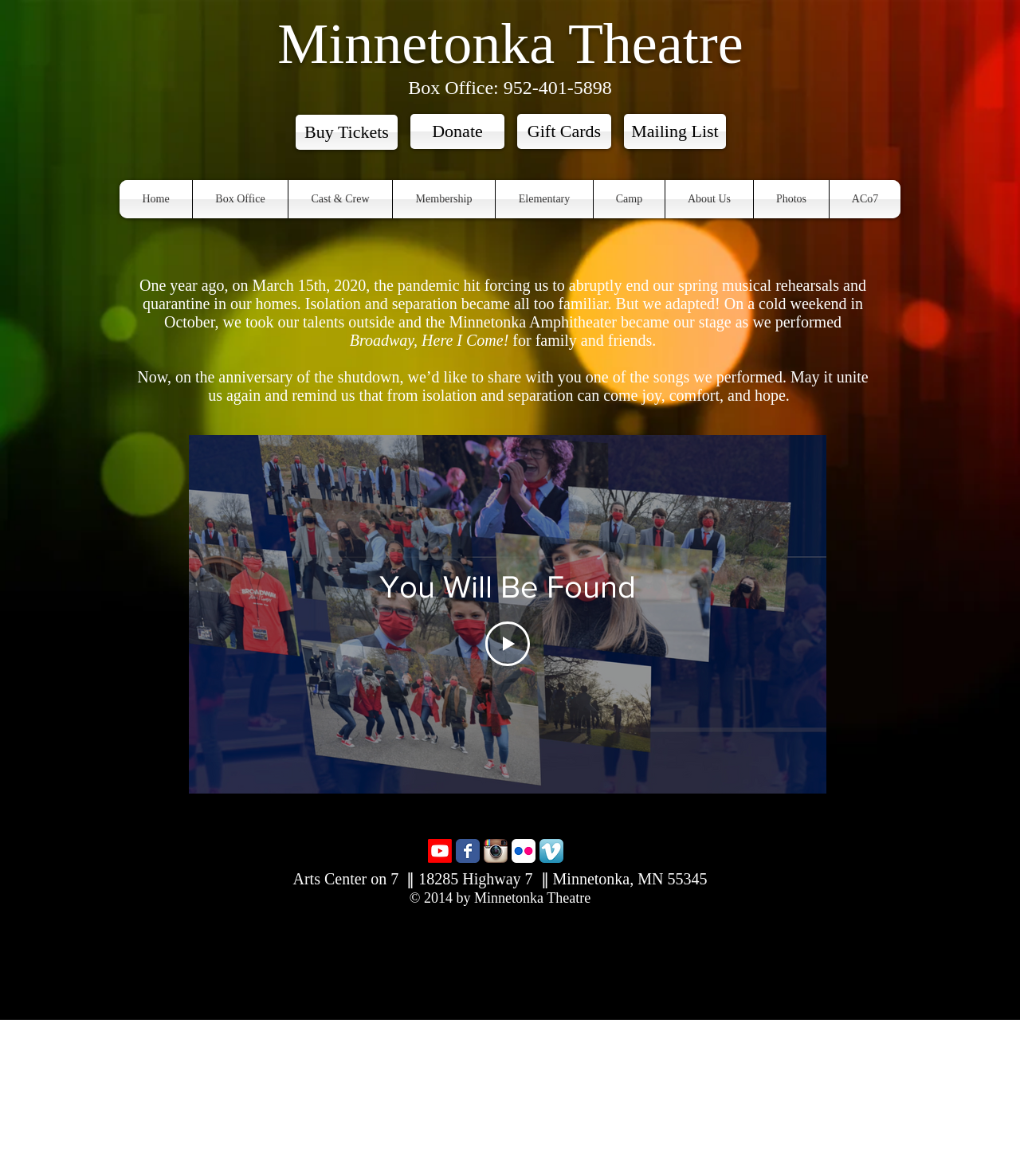What is the address of the Arts Center on 7? From the image, respond with a single word or brief phrase.

18285 Highway 7, Minnetonka, MN 55345